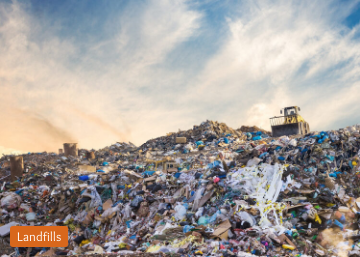What is the purpose of the bulldozer in the image?
Look at the image and provide a short answer using one word or a phrase.

To manage the trash